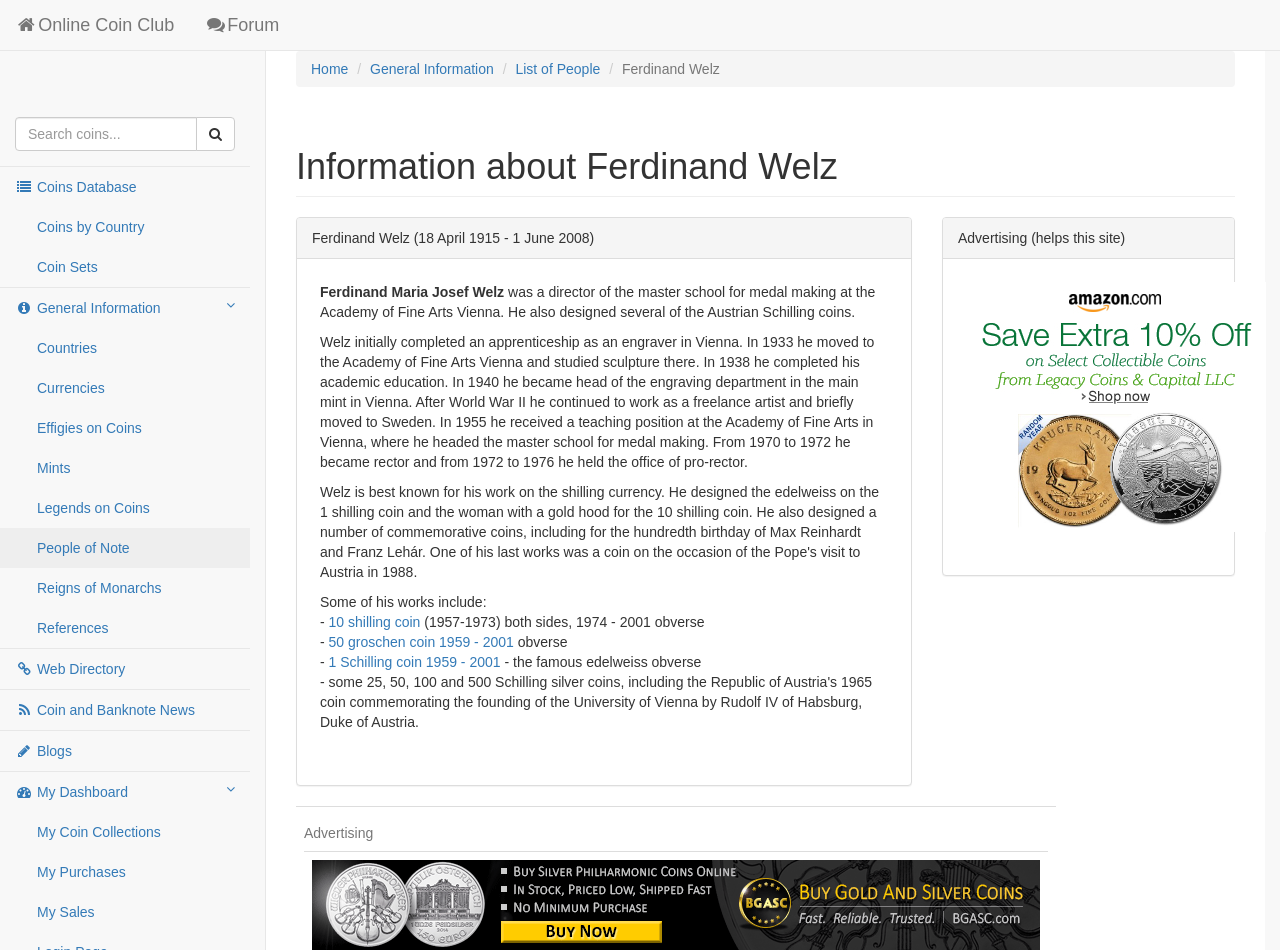Extract the top-level heading from the webpage and provide its text.

Information about Ferdinand Welz